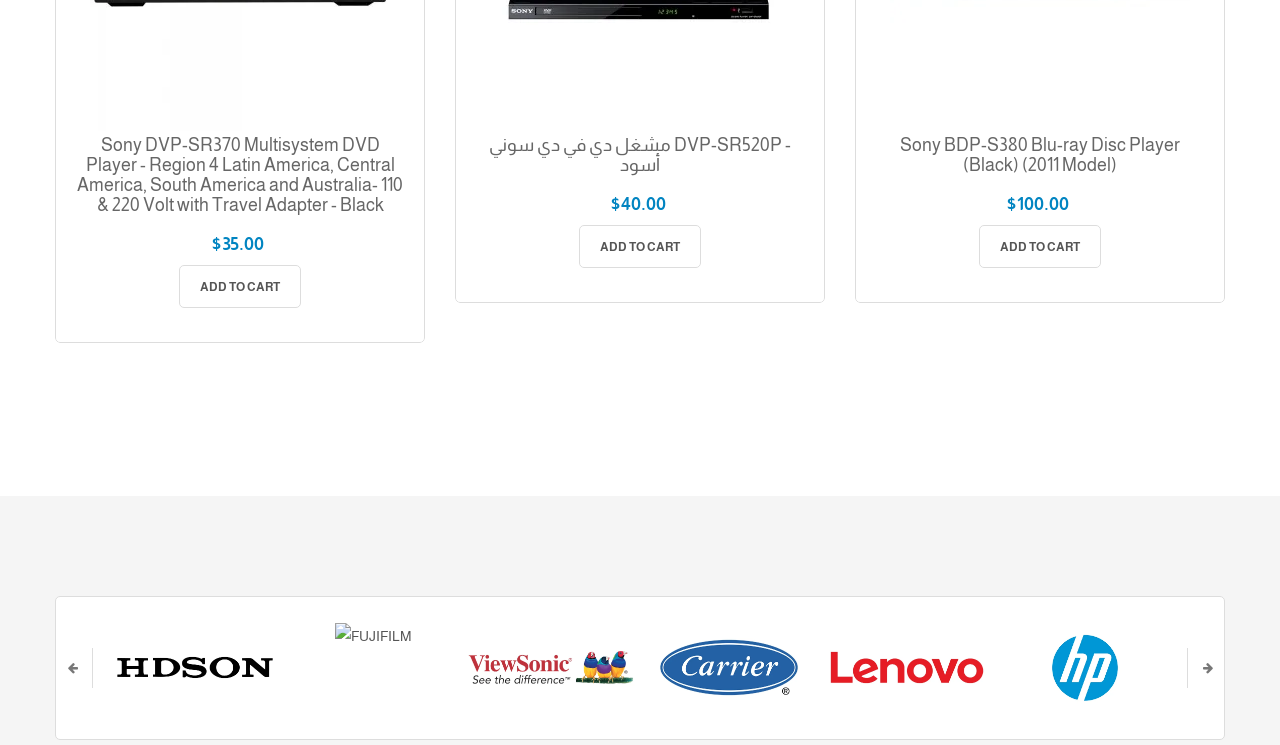Find the bounding box coordinates of the clickable area required to complete the following action: "Add 2 Doors Refrigerator from HDSON to wish list".

[0.759, 0.637, 0.792, 0.694]